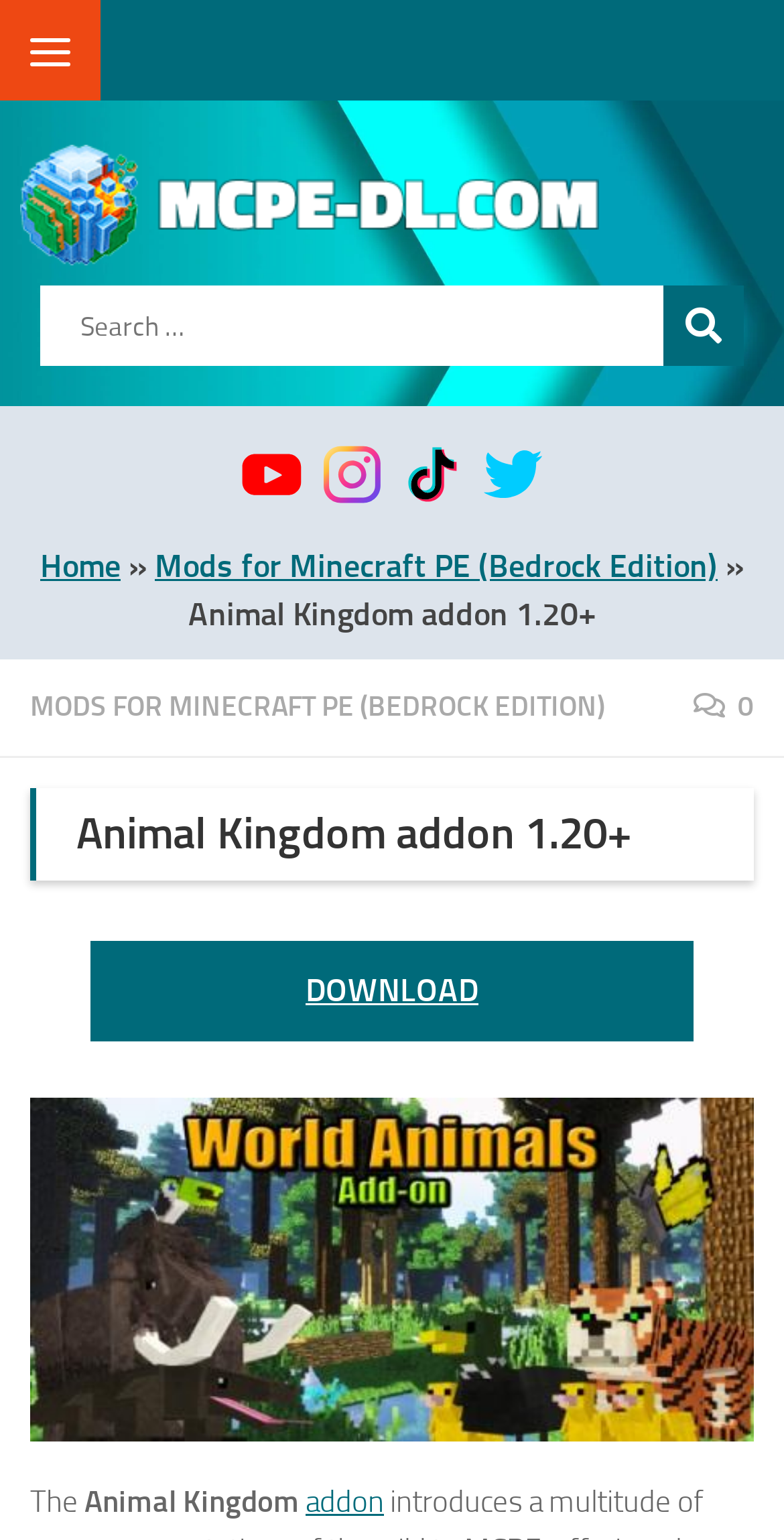Respond with a single word or phrase:
What is the name of the addon being described?

Animal Kingdom